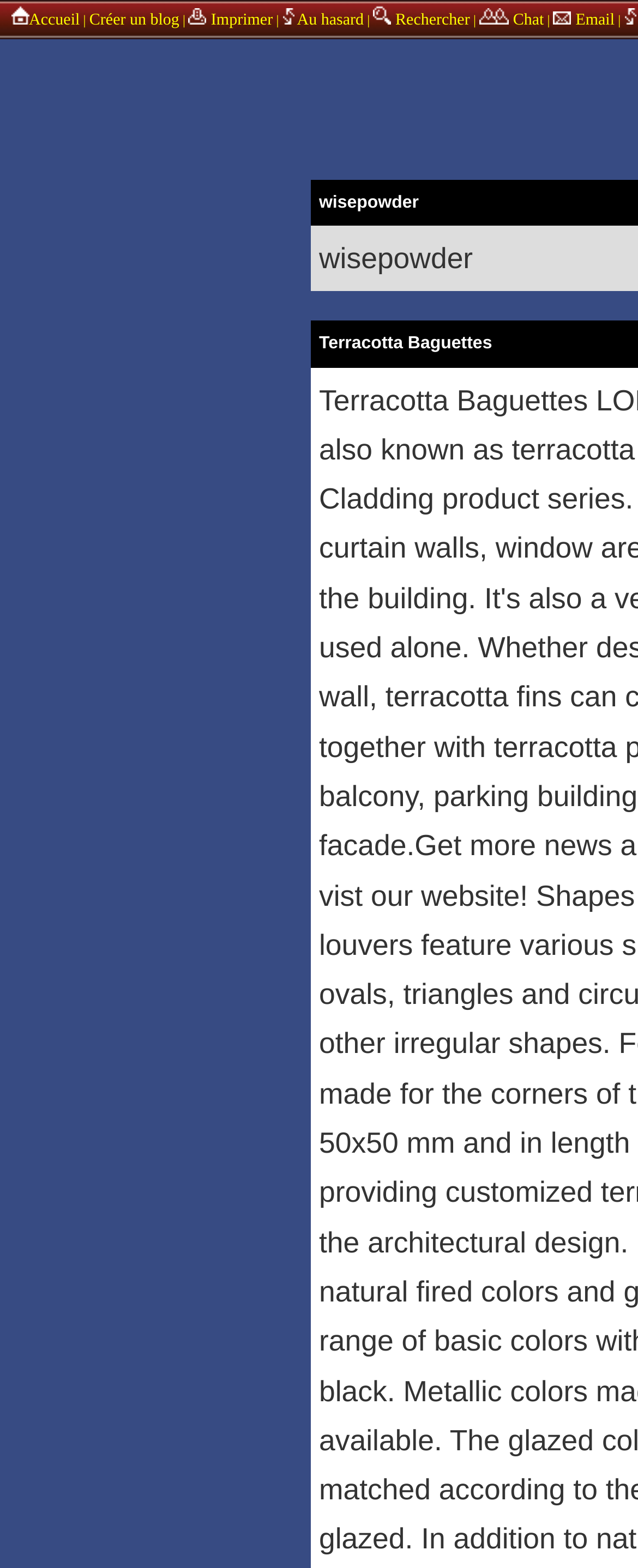What is the image above the 'Créer un blog' link?
From the screenshot, provide a brief answer in one word or phrase.

BlogHotel.org